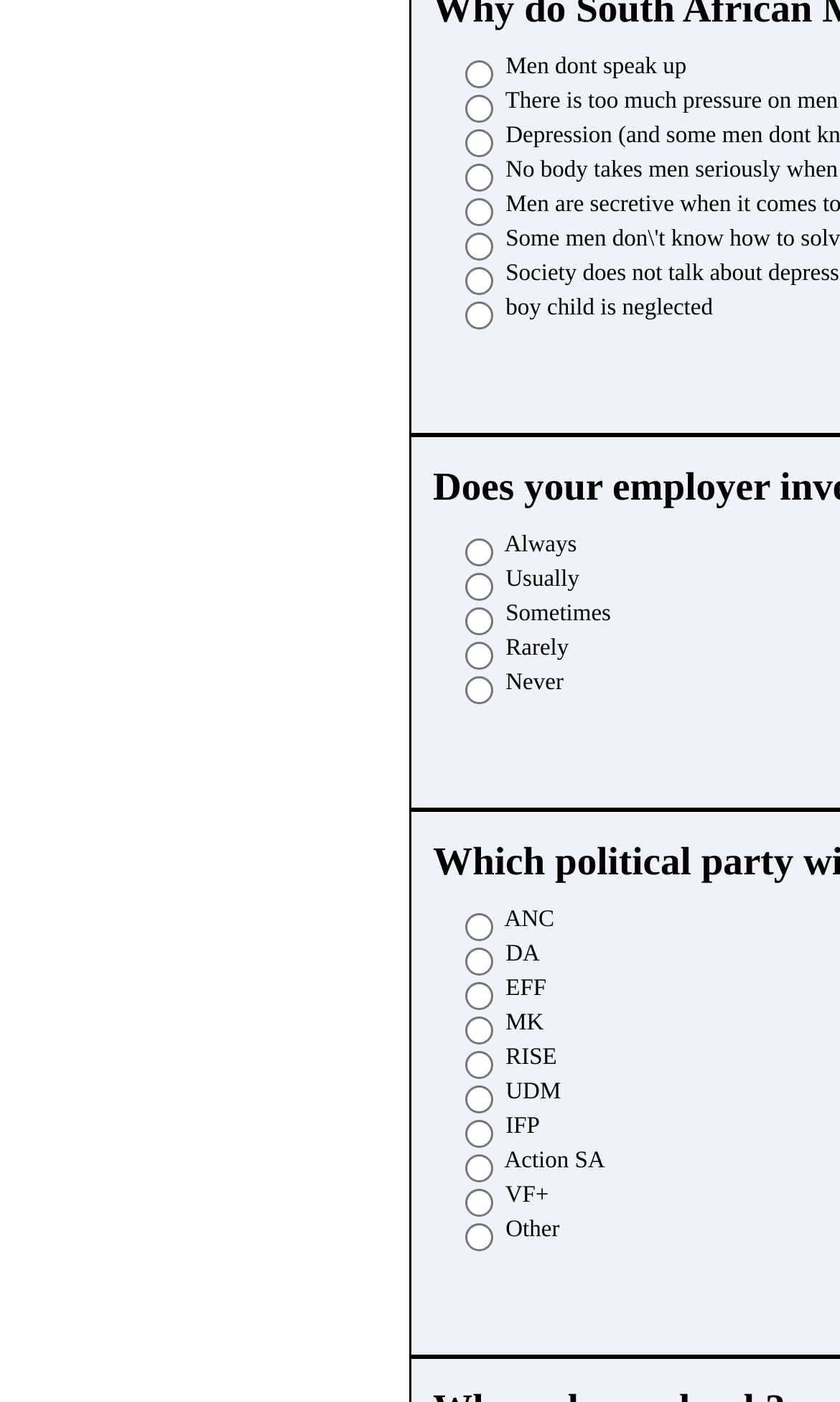Find the bounding box of the UI element described as: "parent_node: EFF name="response[266069]" value="1500274"". The bounding box coordinates should be given as four float values between 0 and 1, i.e., [left, top, right, bottom].

[0.554, 0.7, 0.587, 0.72]